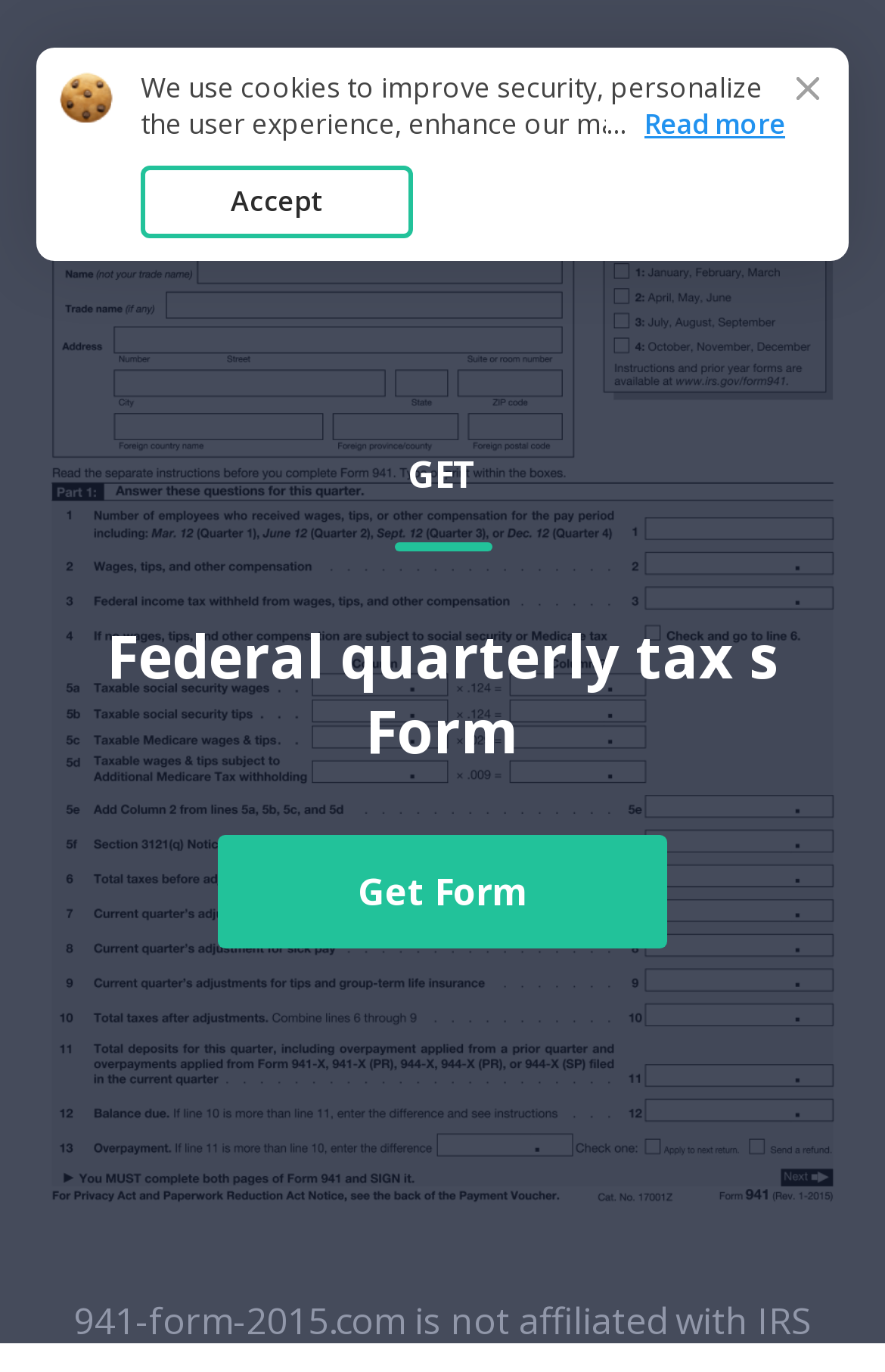What action can be performed on the webpage? Based on the screenshot, please respond with a single word or phrase.

Get Form